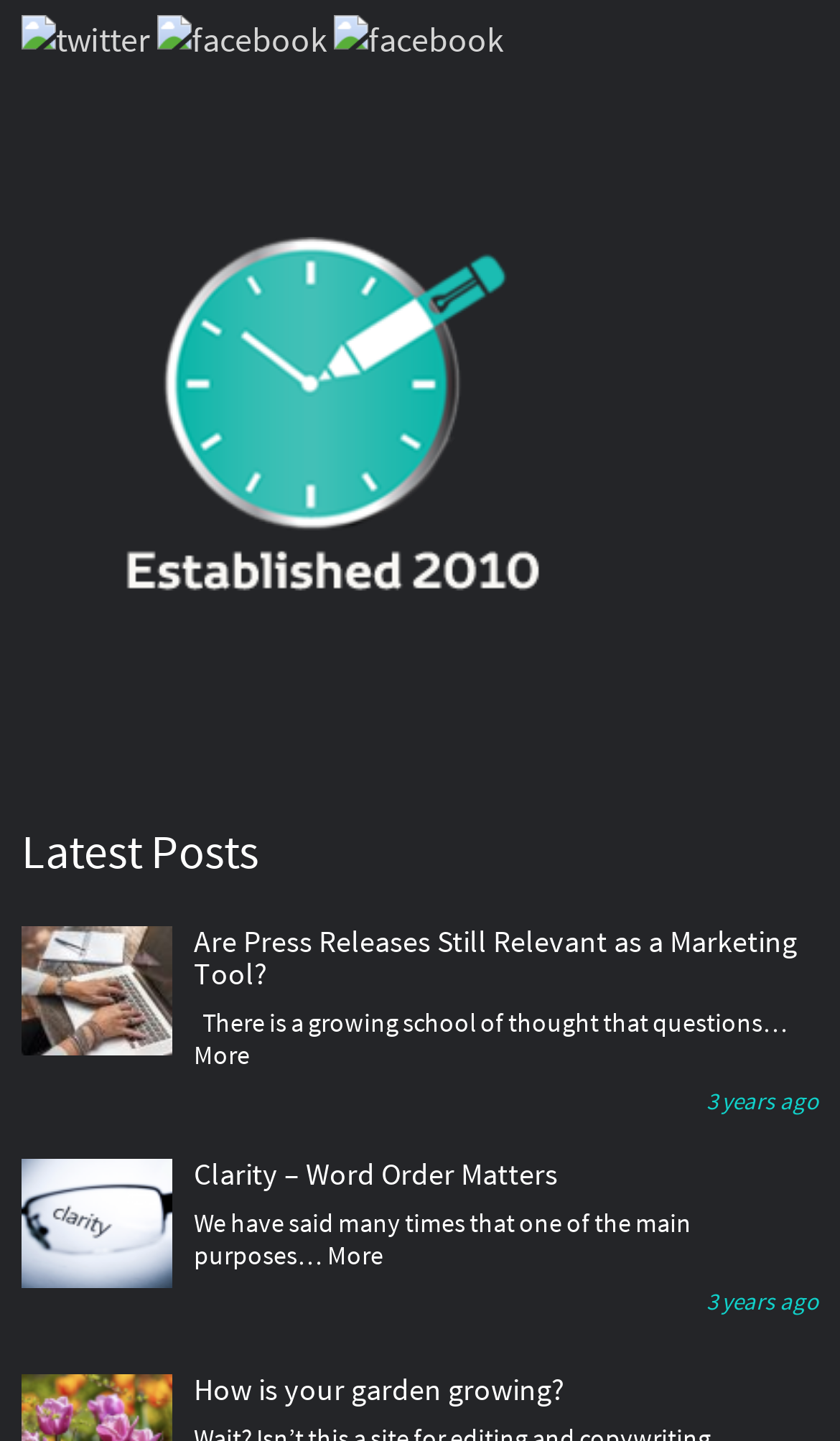Could you specify the bounding box coordinates for the clickable section to complete the following instruction: "visit twitter page"?

[0.026, 0.009, 0.179, 0.039]